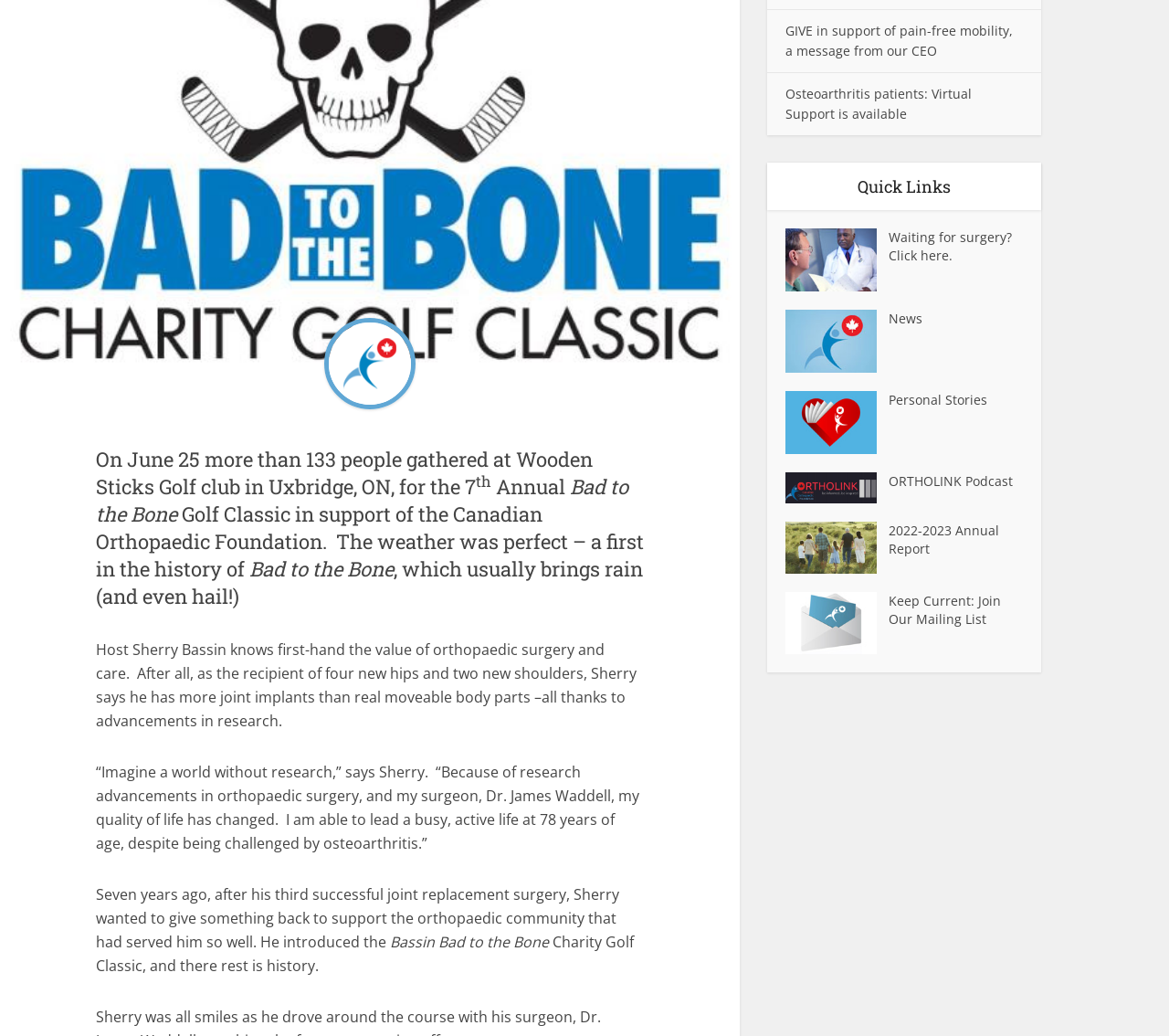Please determine the bounding box coordinates for the UI element described here. Use the format (top-left x, top-left y, bottom-right x, bottom-right y) with values bounded between 0 and 1: Waiting for surgery? Click here.

[0.672, 0.22, 0.875, 0.256]